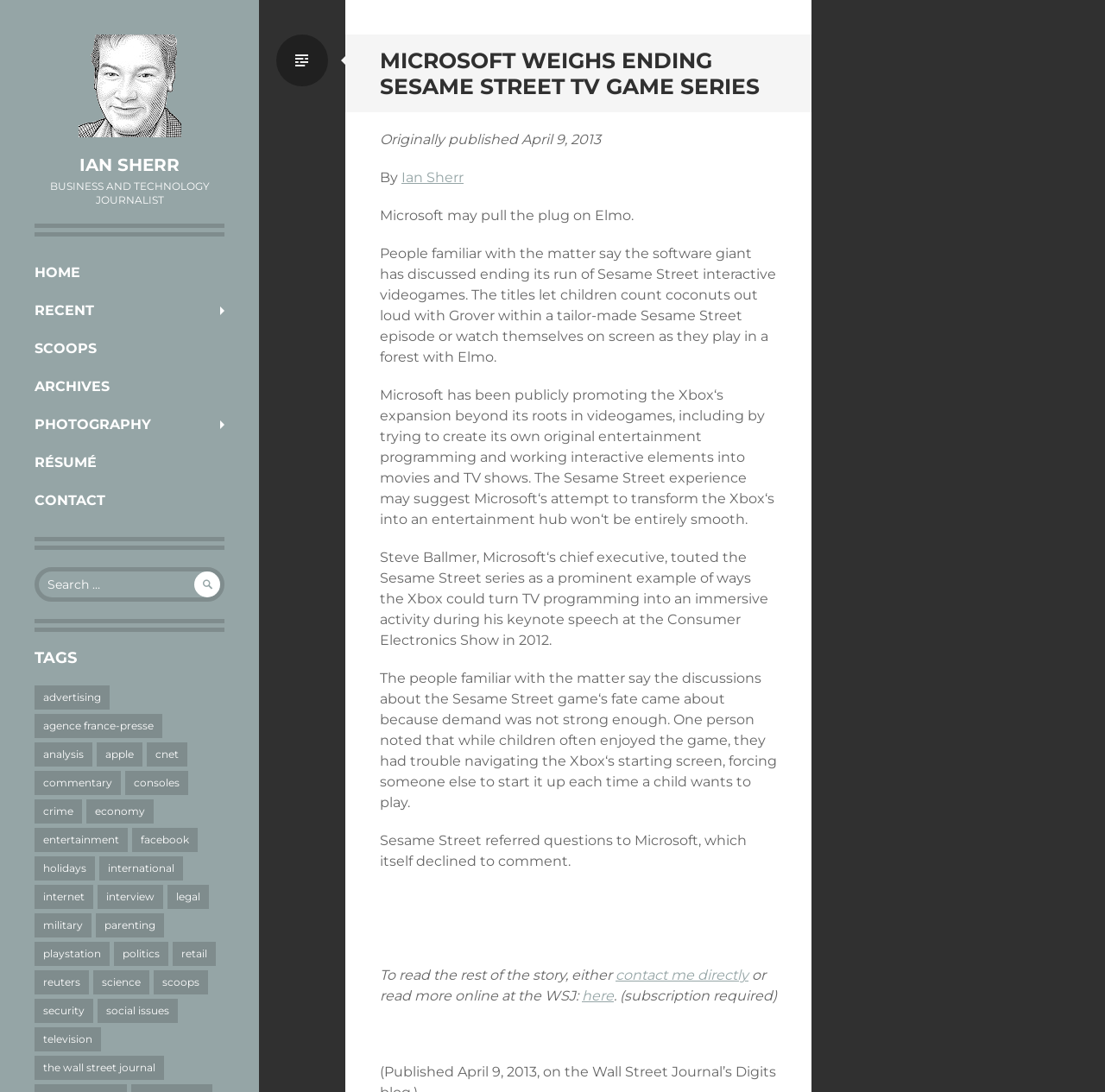Identify the bounding box for the UI element specified in this description: "Ian Sherr". The coordinates must be four float numbers between 0 and 1, formatted as [left, top, right, bottom].

[0.072, 0.142, 0.162, 0.16]